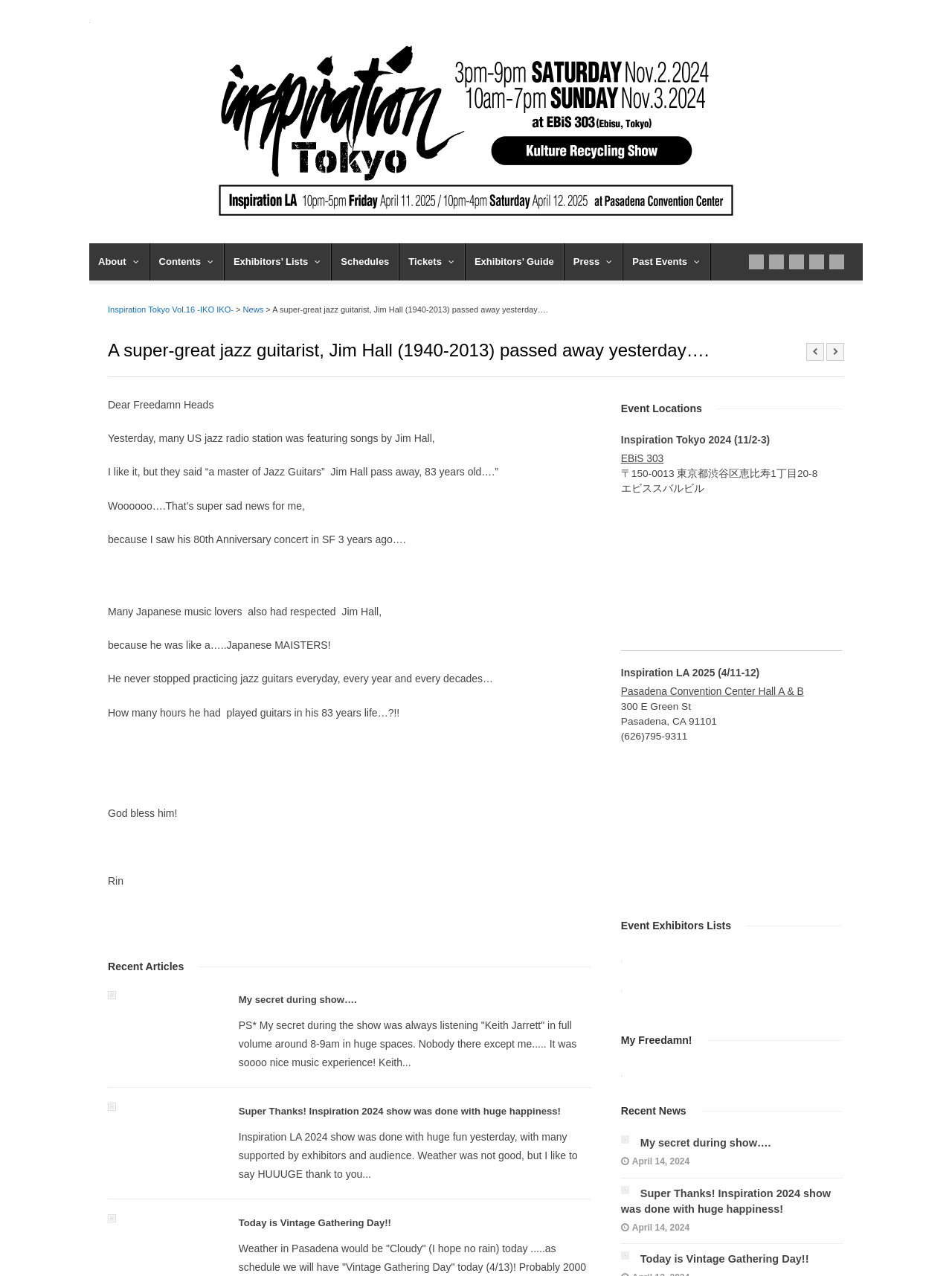Find and extract the text of the primary heading on the webpage.

A super-great jazz guitarist, Jim Hall (1940-2013) passed away yesterday….